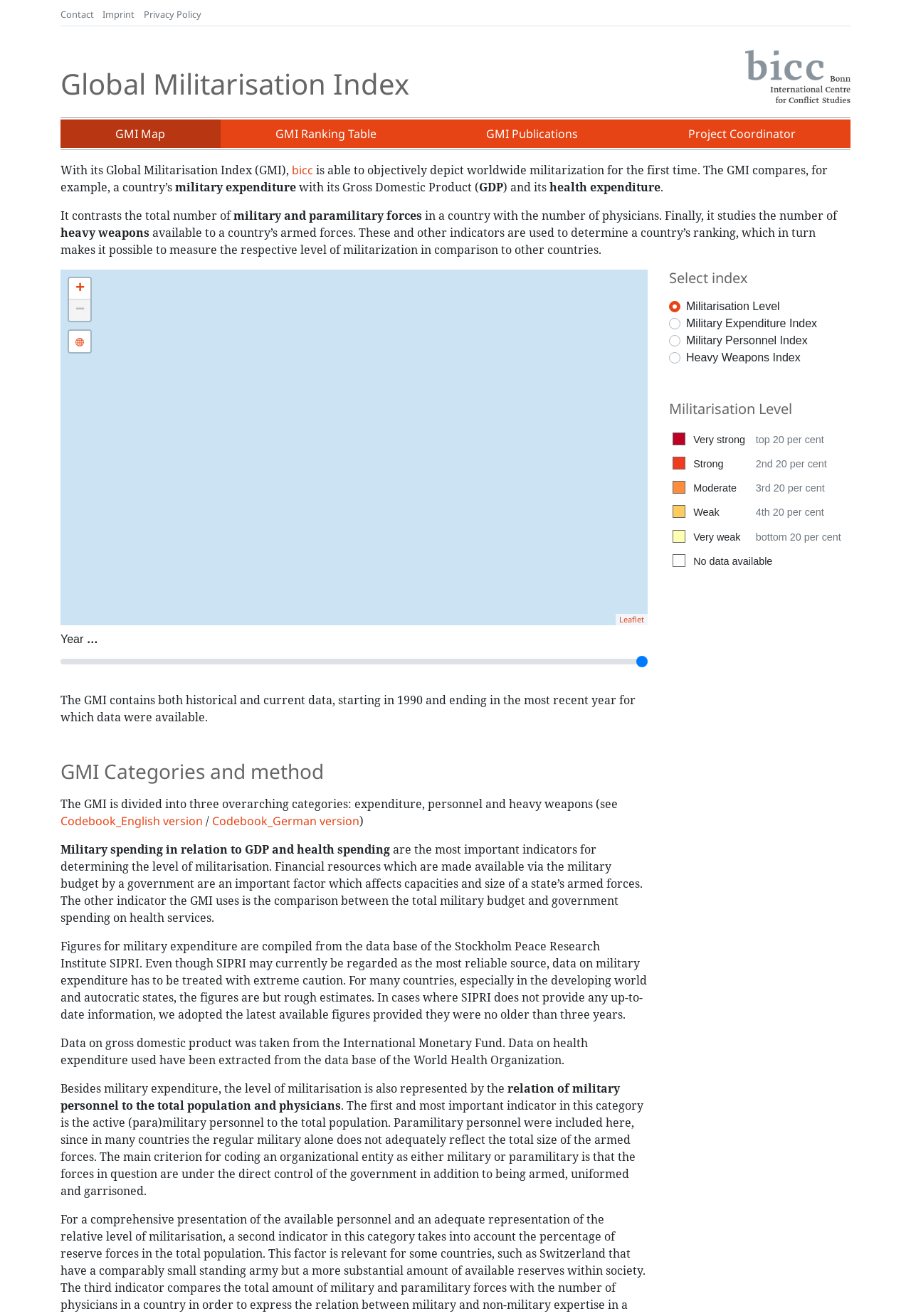For the following element description, predict the bounding box coordinates in the format (top-left x, top-left y, bottom-right x, bottom-right y). All values should be floating point numbers between 0 and 1. Description: Contact

[0.066, 0.006, 0.103, 0.016]